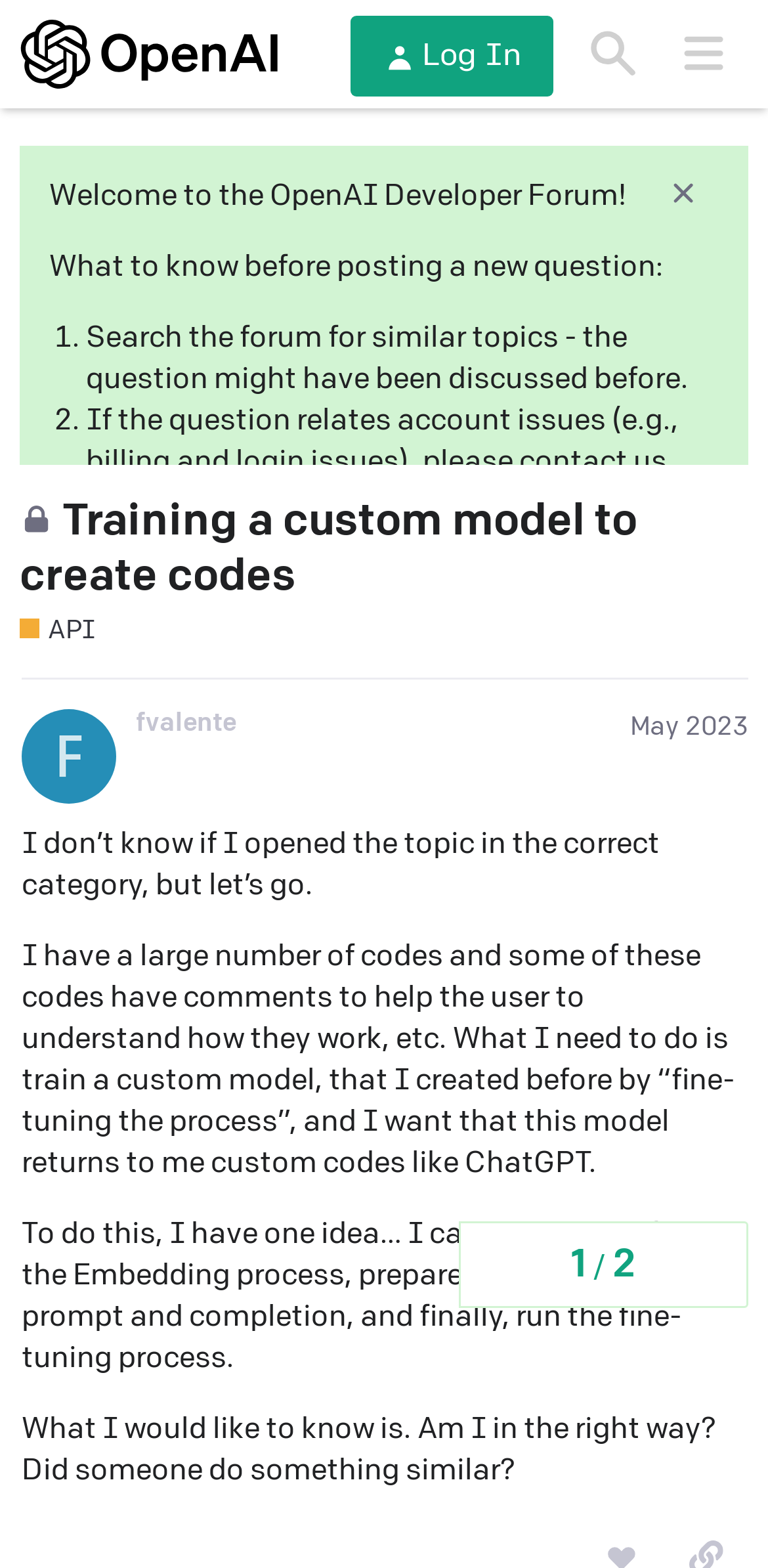Indicate the bounding box coordinates of the clickable region to achieve the following instruction: "View the help center."

[0.33, 0.309, 0.538, 0.333]